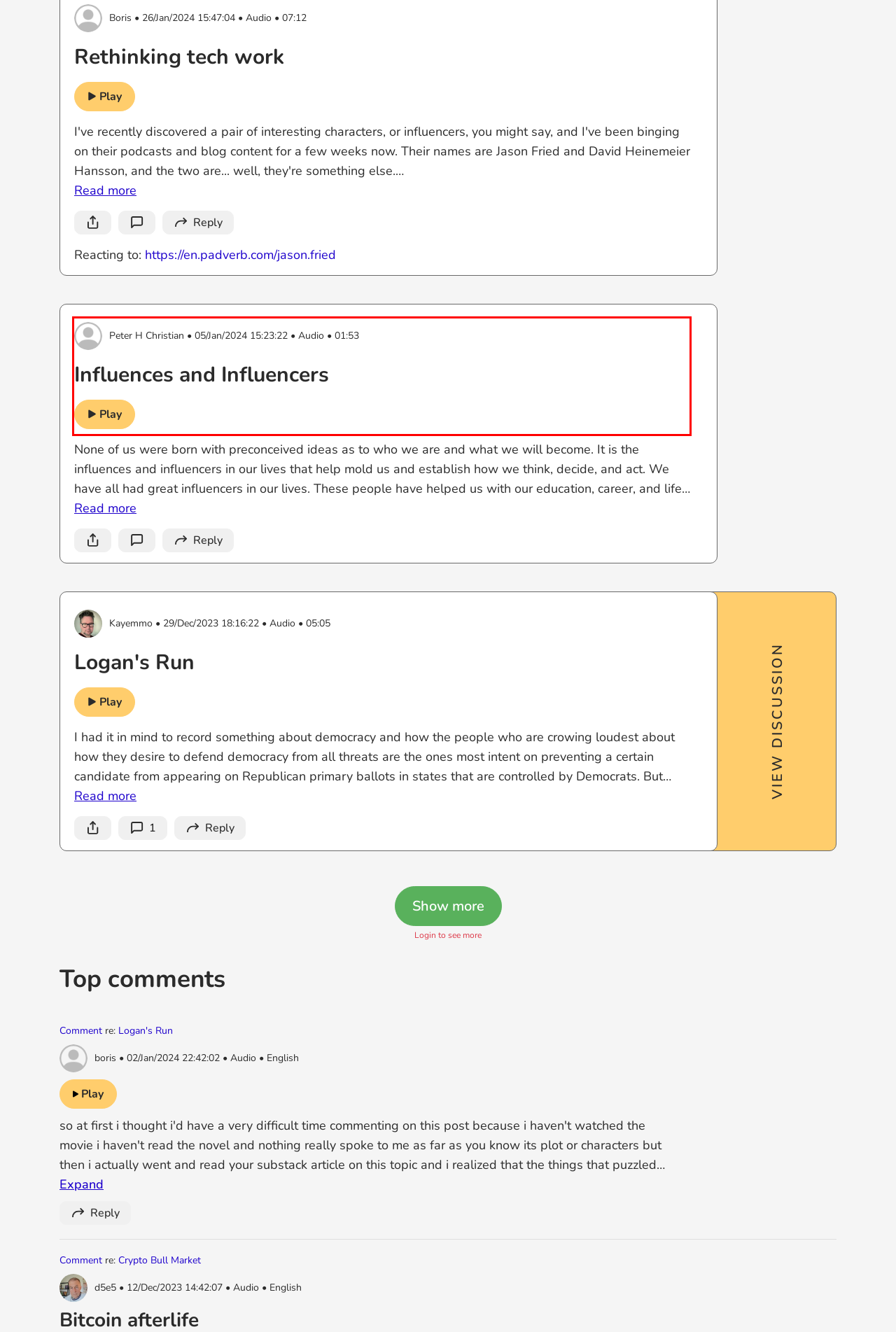Identify the red bounding box in the webpage screenshot and perform OCR to generate the text content enclosed.

Now, eight years later, I stumbled upon an interview Jason did with Lenny Rachitsky, who hosts a product management podcast, and this started a whole binge listening experience for me, finding other interviews Jason did, and by the way, a shameless plug, if you want to listen to someone's guest appearances on different podcasts, the tool you should use is Padverb, which I helped create. I'm going to put a link to it, but anyway, I digress.